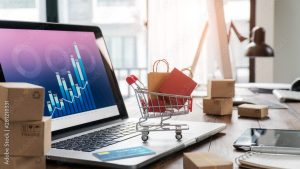Provide a comprehensive description of the image.

The image captures a contemporary workspace, featuring a laptop displaying a dynamic graph with upward trends, symbolizing growth and success in business. A small shopping cart, laden with vibrant red and orange shopping bags, sits prominently in front of the laptop, suggesting a focus on e-commerce or online retail. Surrounding the laptop are several small boxes, hinting at shipping or packaged goods, which enhance the theme of online shopping. The well-lit environment, possibly with soft natural light filtering through a nearby window, adds a warm and inviting ambiance to the scene, making it ideal for illustrating concepts related to digital commerce, logistics, and market analysis. Overall, this image encapsulates the intersection of technology and retail in a modern business context.